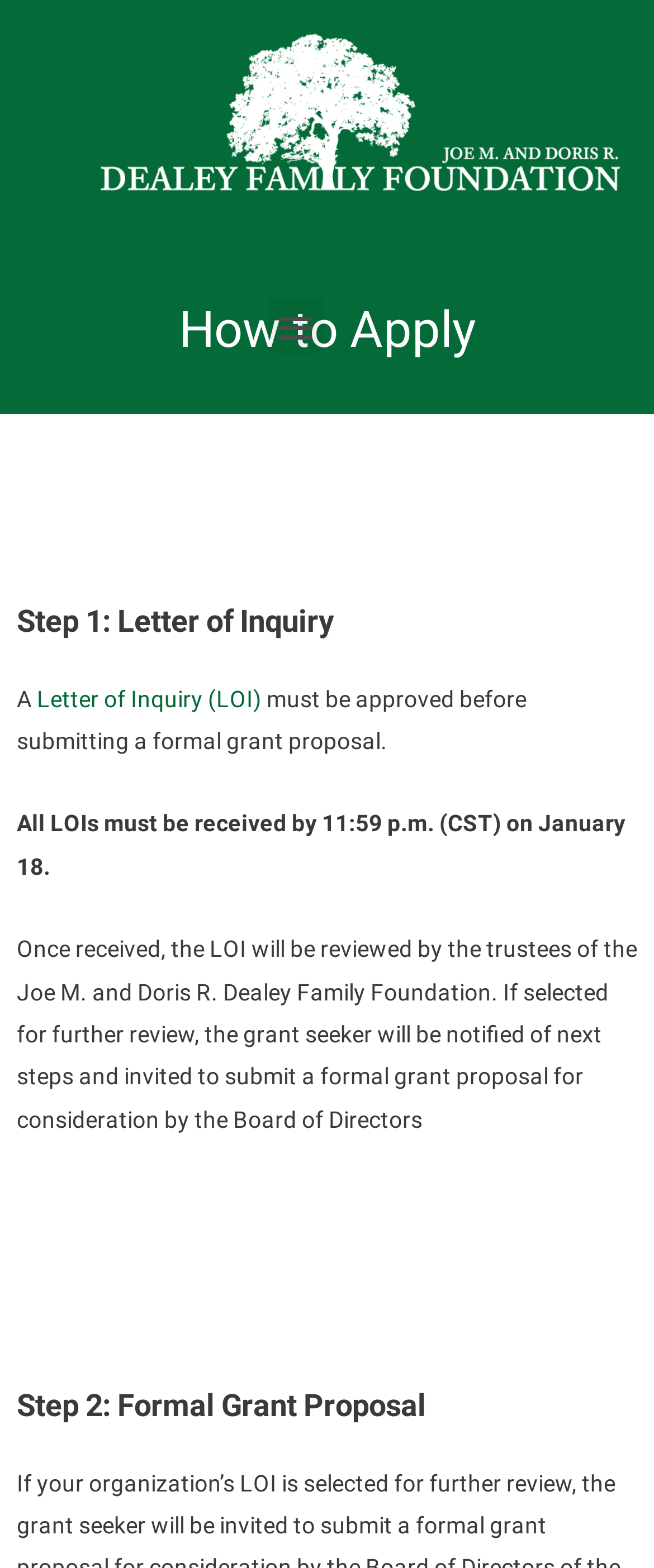Determine the main headline from the webpage and extract its text.

How to Apply